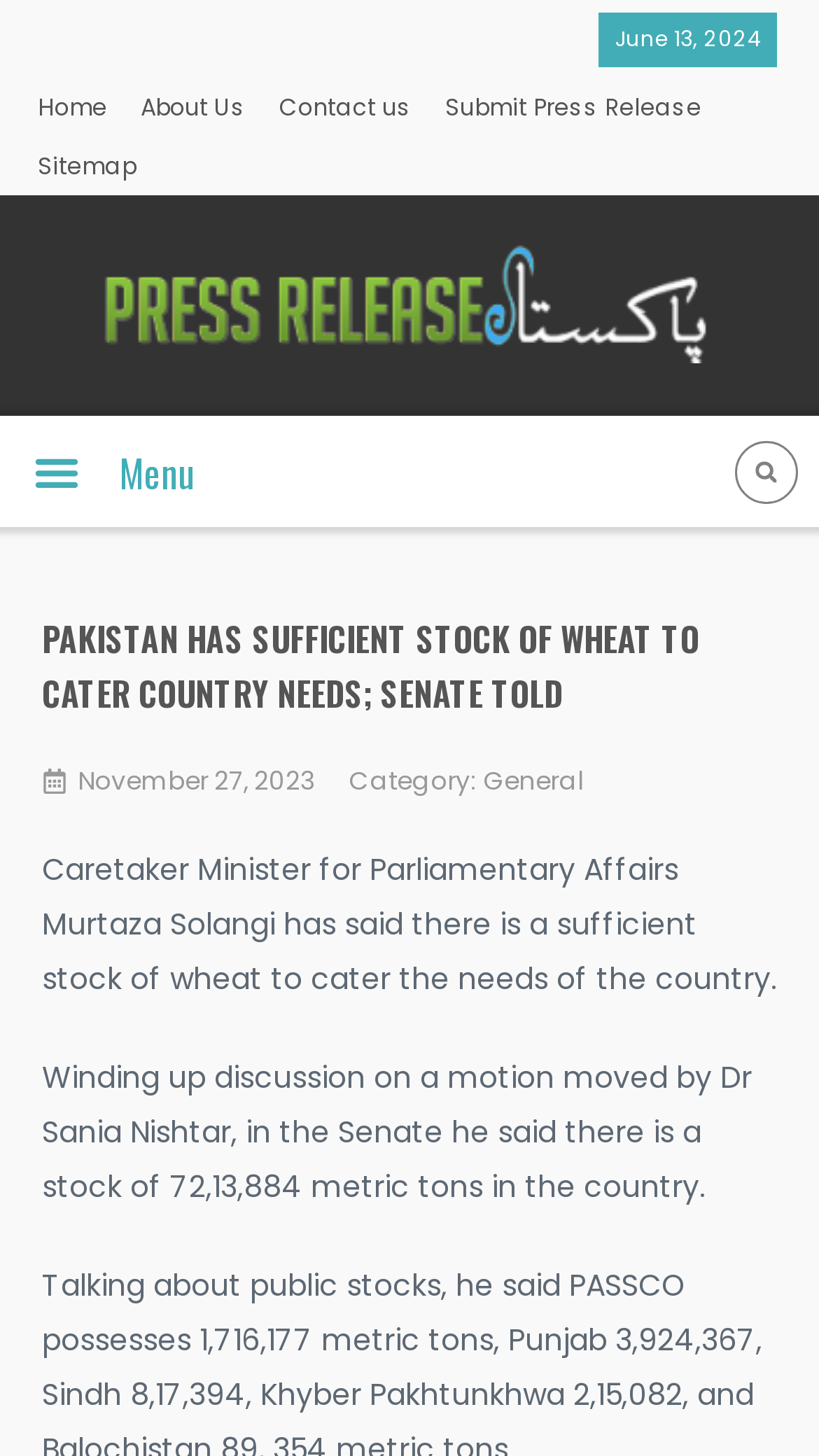Respond to the following question with a brief word or phrase:
What is the category of the article?

General